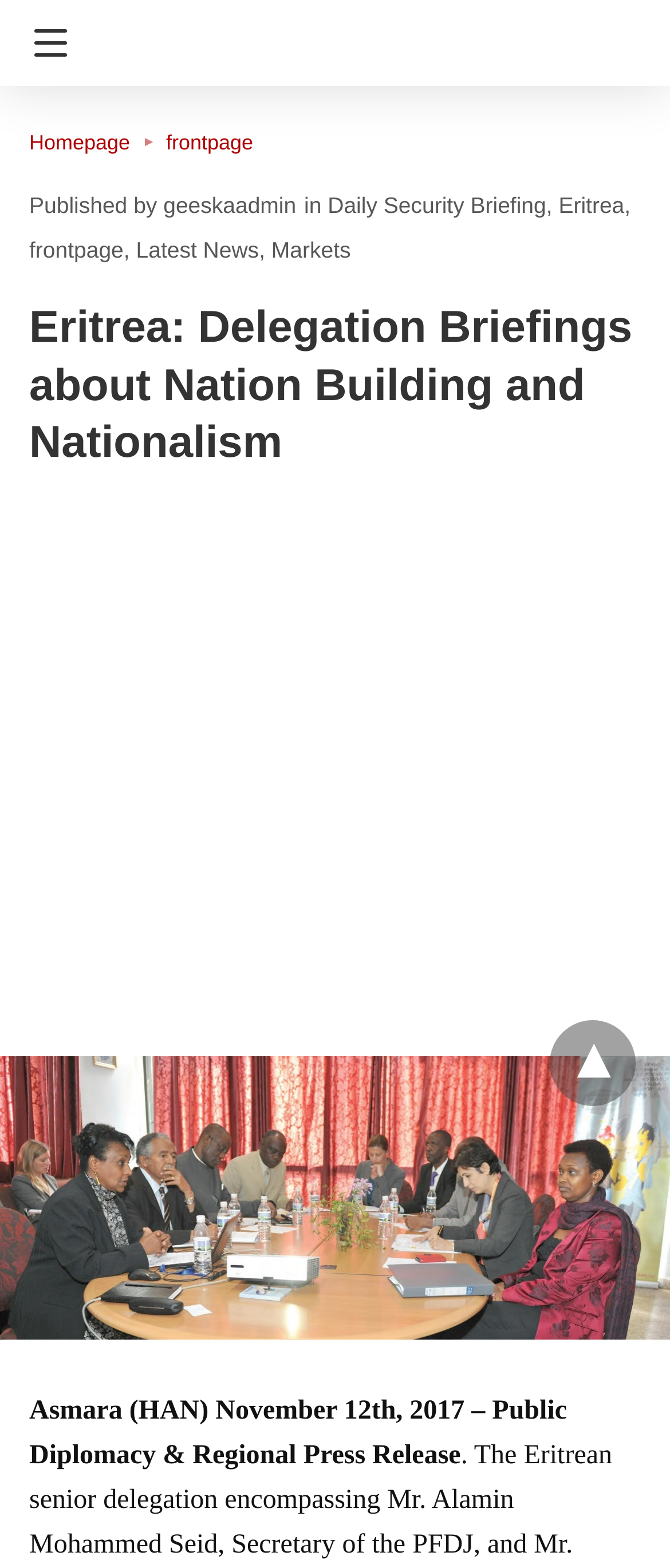Locate the bounding box coordinates of the area that needs to be clicked to fulfill the following instruction: "View 4 comments". The coordinates should be in the format of four float numbers between 0 and 1, namely [left, top, right, bottom].

None